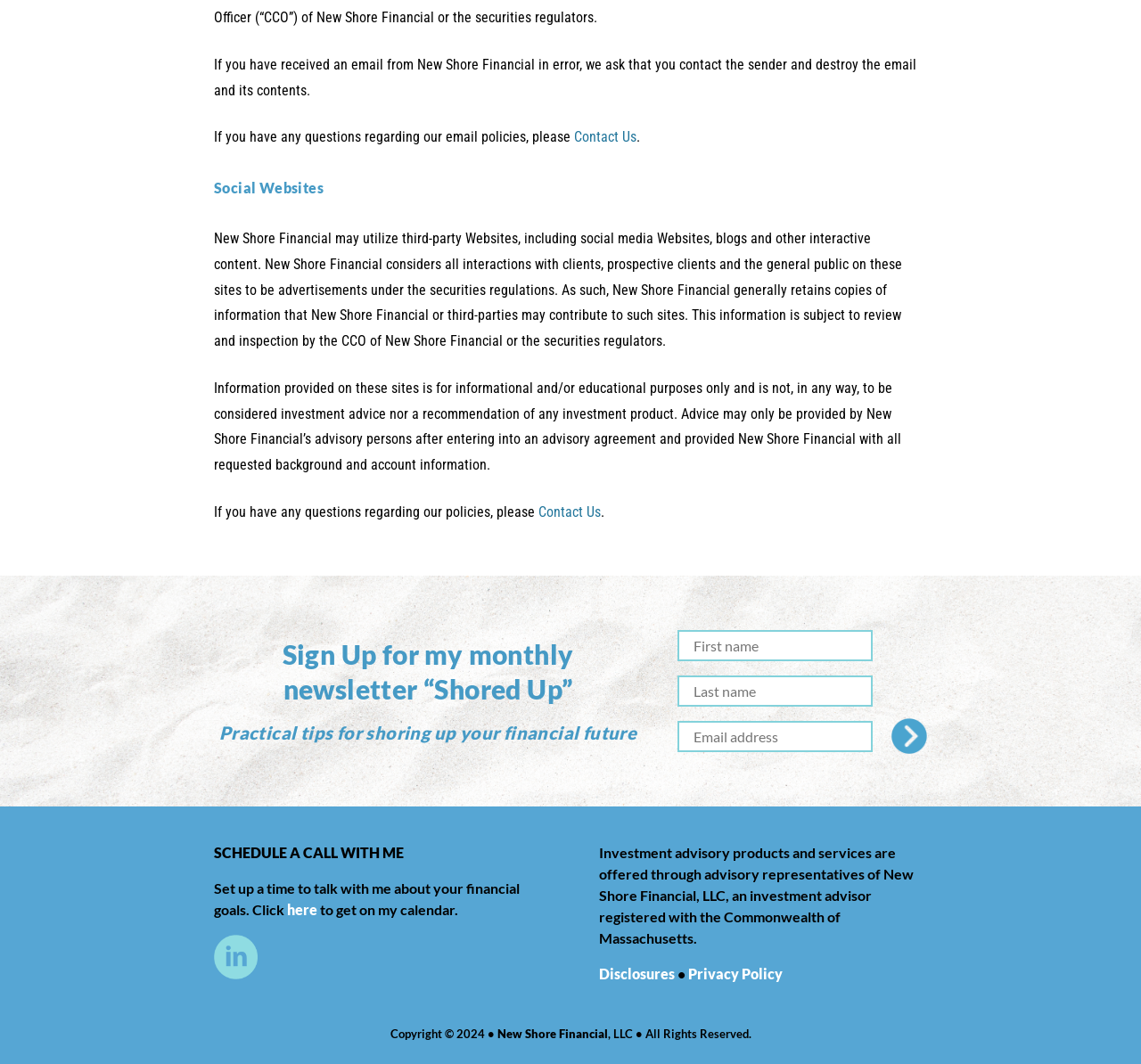What is the purpose of the 'SCHEDULE A CALL WITH ME' button?
Carefully analyze the image and provide a detailed answer to the question.

The 'SCHEDULE A CALL WITH ME' button is likely intended to allow users to set up a call with the financial advisor or representative to discuss their financial goals and objectives. The button is accompanied by text that suggests this, stating 'Set up a time to talk with me about your financial goals'.